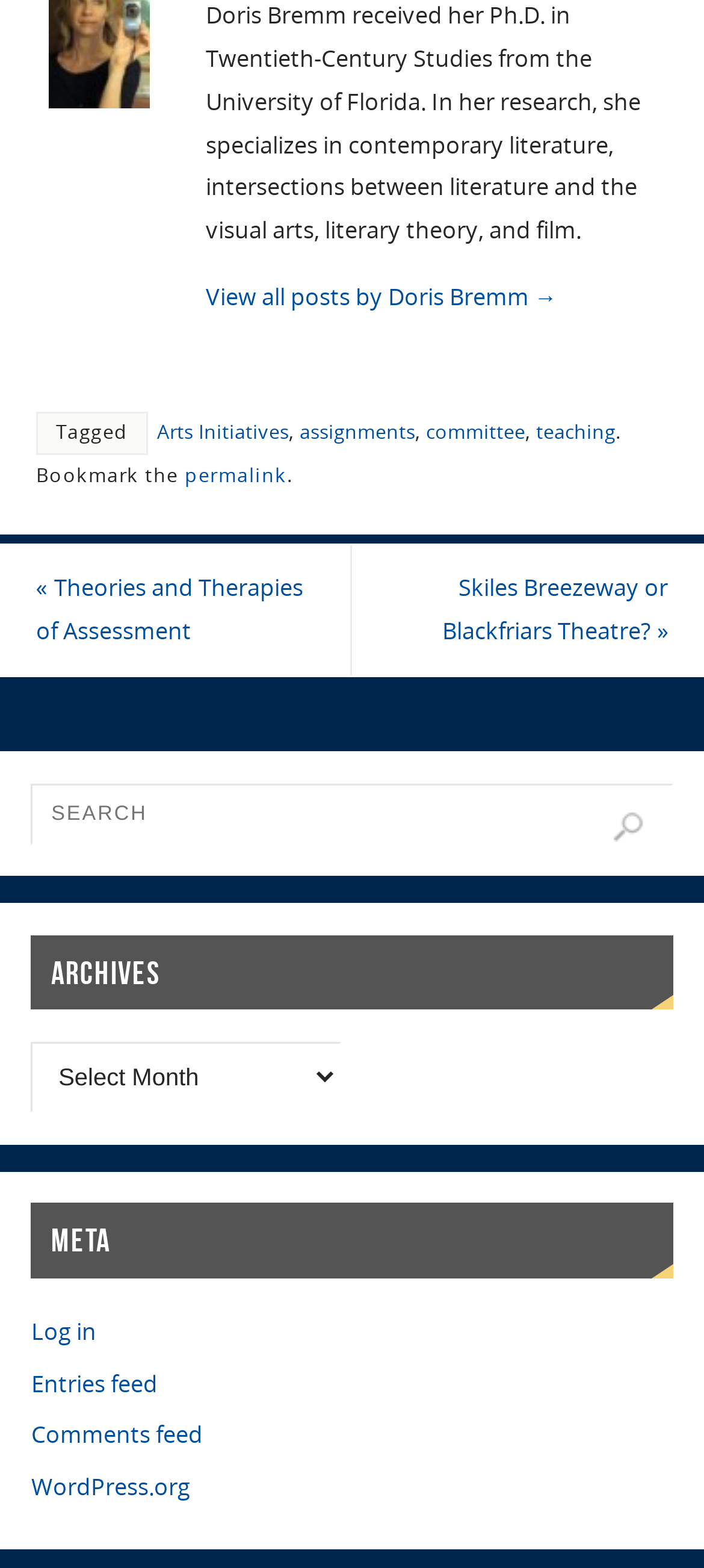Answer the question below with a single word or a brief phrase: 
What are the options under the 'Archives' dropdown?

not specified